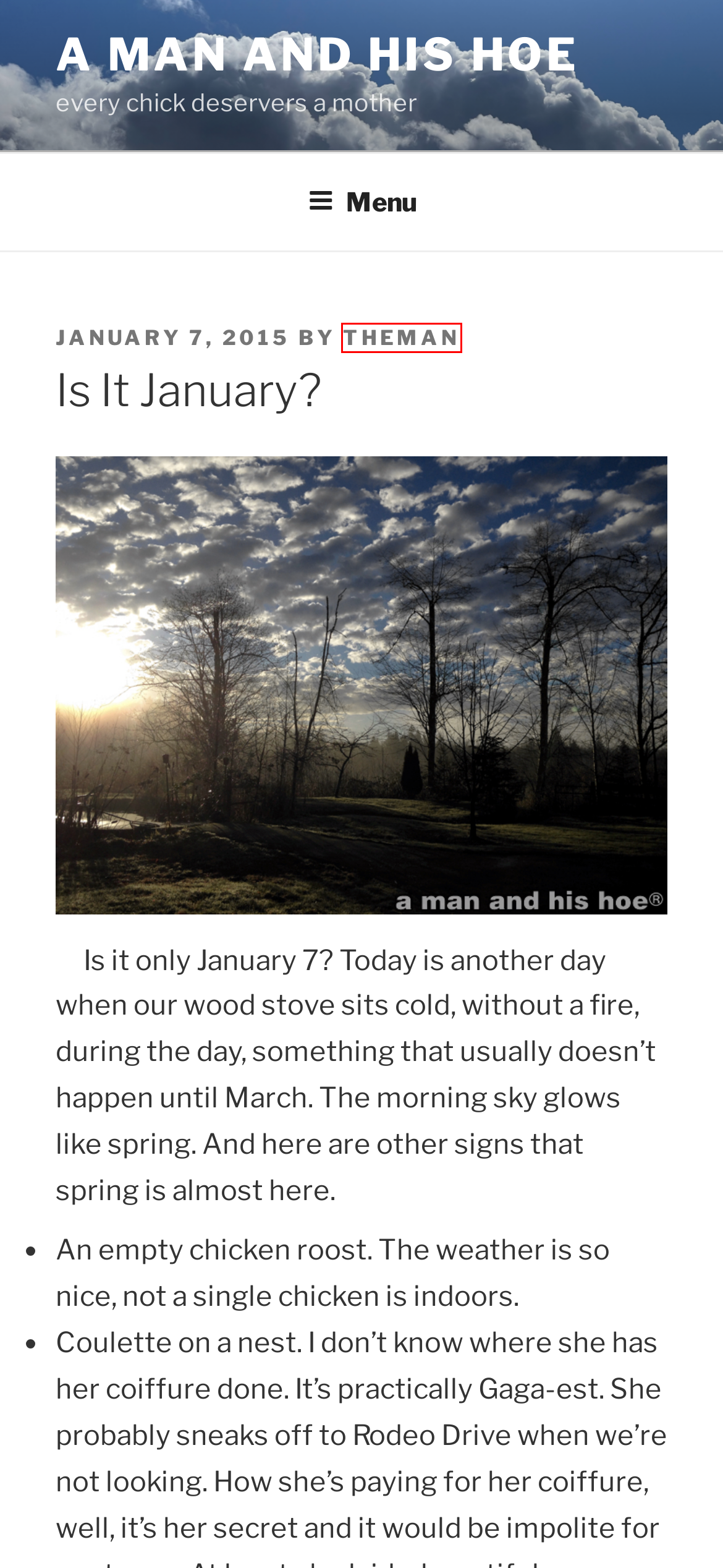You’re provided with a screenshot of a webpage that has a red bounding box around an element. Choose the best matching webpage description for the new page after clicking the element in the red box. The options are:
A. September 2014 - a man and his hoe
B. October 2014 - a man and his hoe
C. October 2016 - a man and his hoe
D. theMan, Author at a man and his hoe
E. a man and his hoe - every chick deservers a mother
F. October 2015 - a man and his hoe
G. June 2022 - a man and his hoe
H. Winter Hopped By - a man and his hoe

D